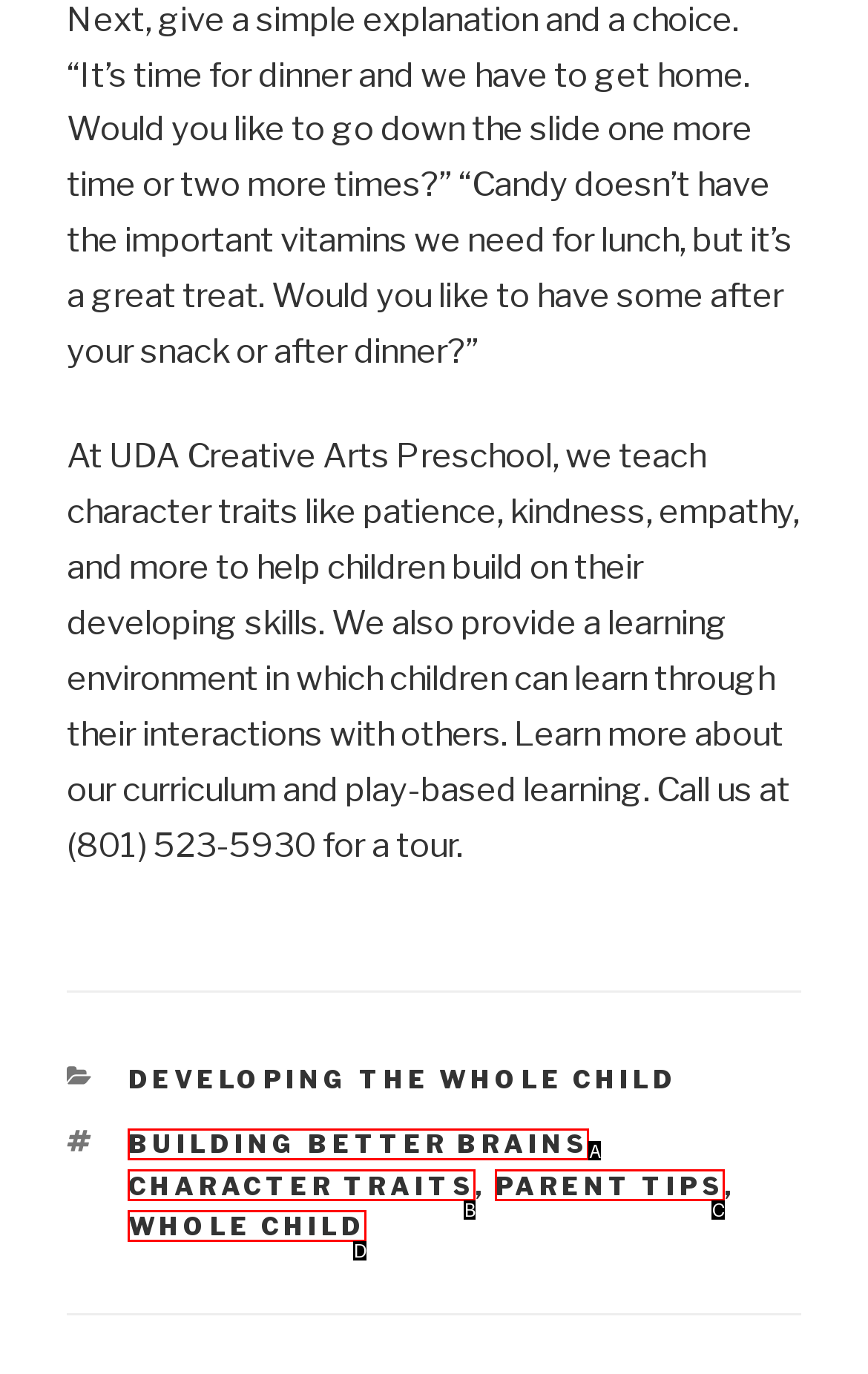Choose the letter that best represents the description: building better brains. Answer with the letter of the selected choice directly.

A